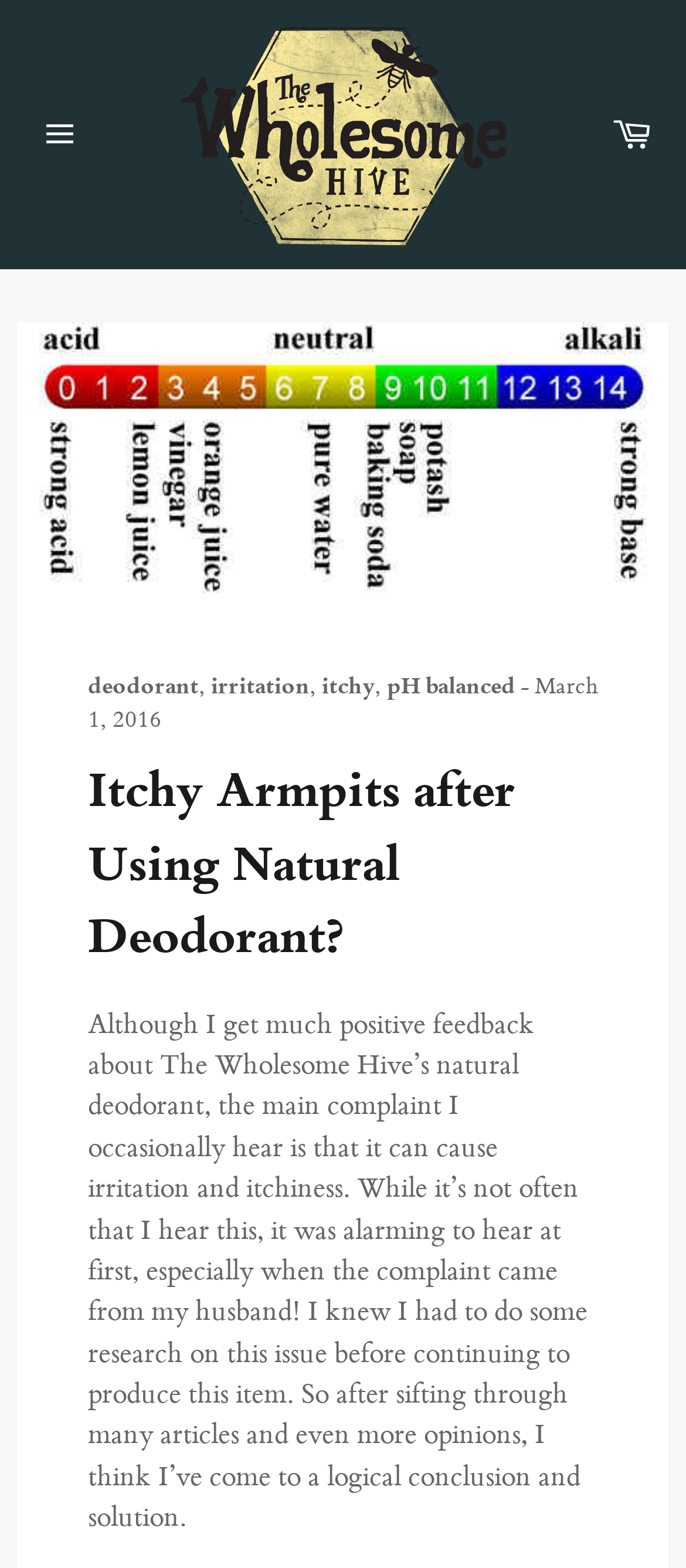Please answer the following question using a single word or phrase: 
What is the author's approach to addressing the issue?

Research and solution